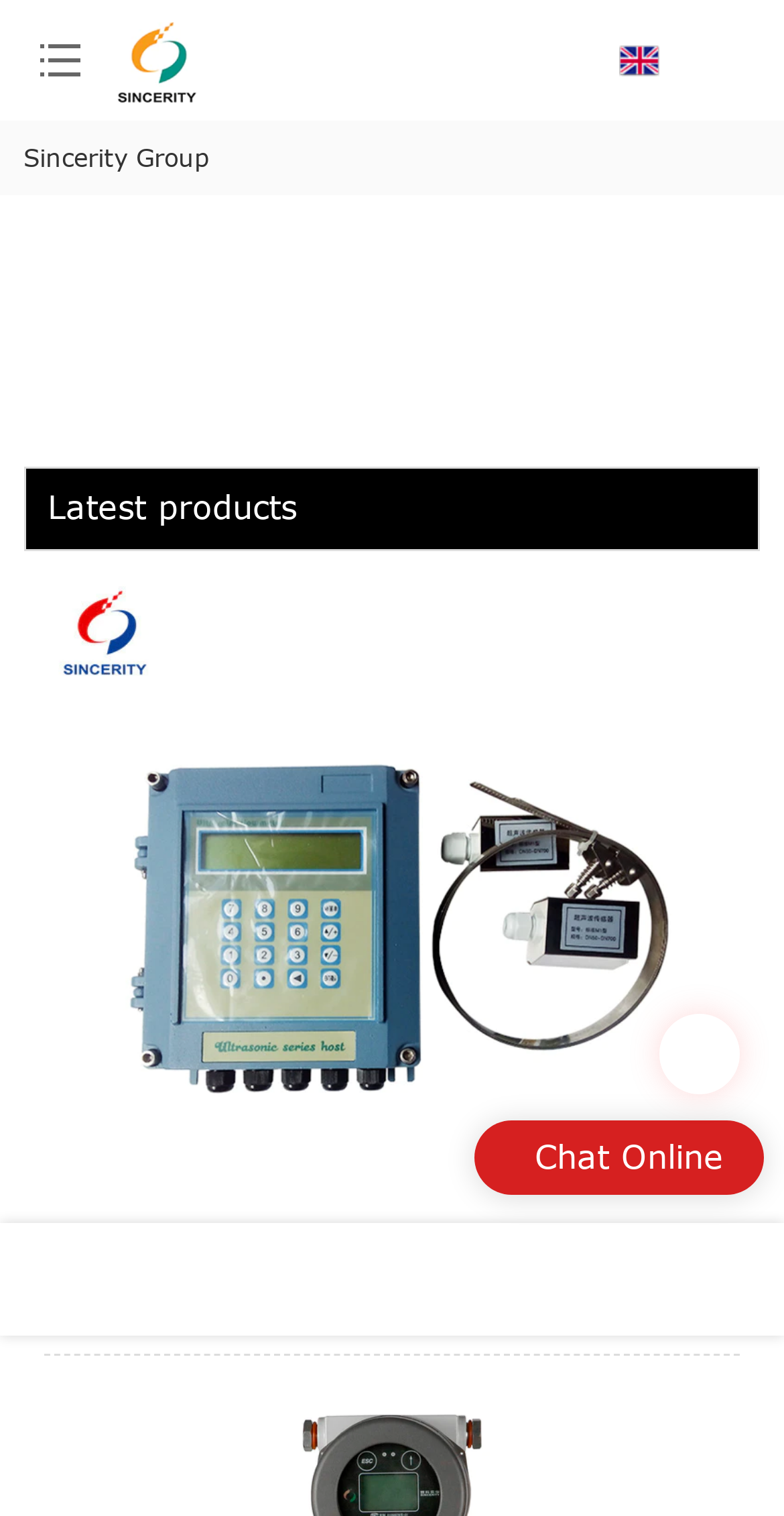How many social media links are there?
Observe the image and answer the question with a one-word or short phrase response.

3